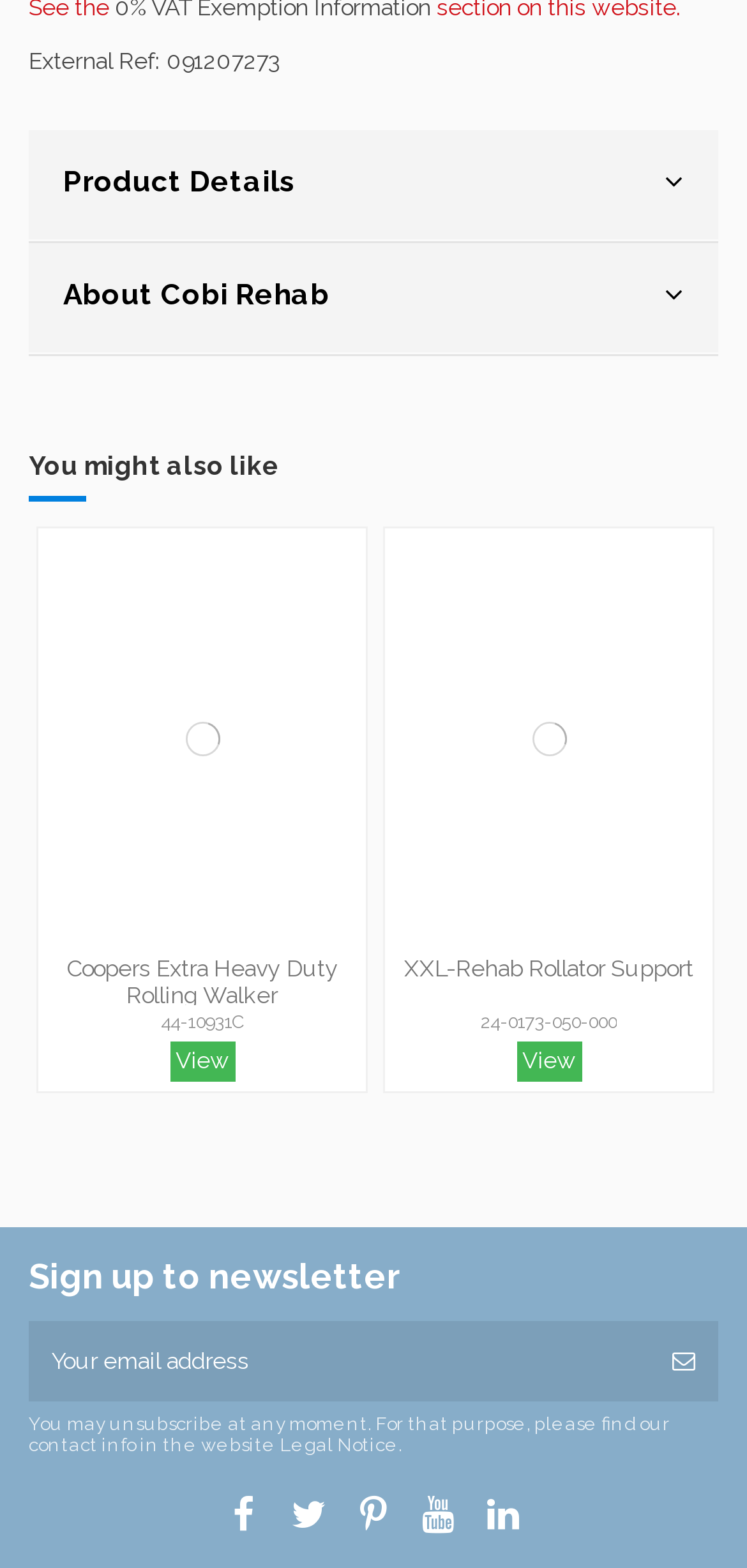Specify the bounding box coordinates of the area to click in order to follow the given instruction: "Compare the 'XXL-Rehab Rollator Support' product."

[0.674, 0.583, 0.735, 0.612]